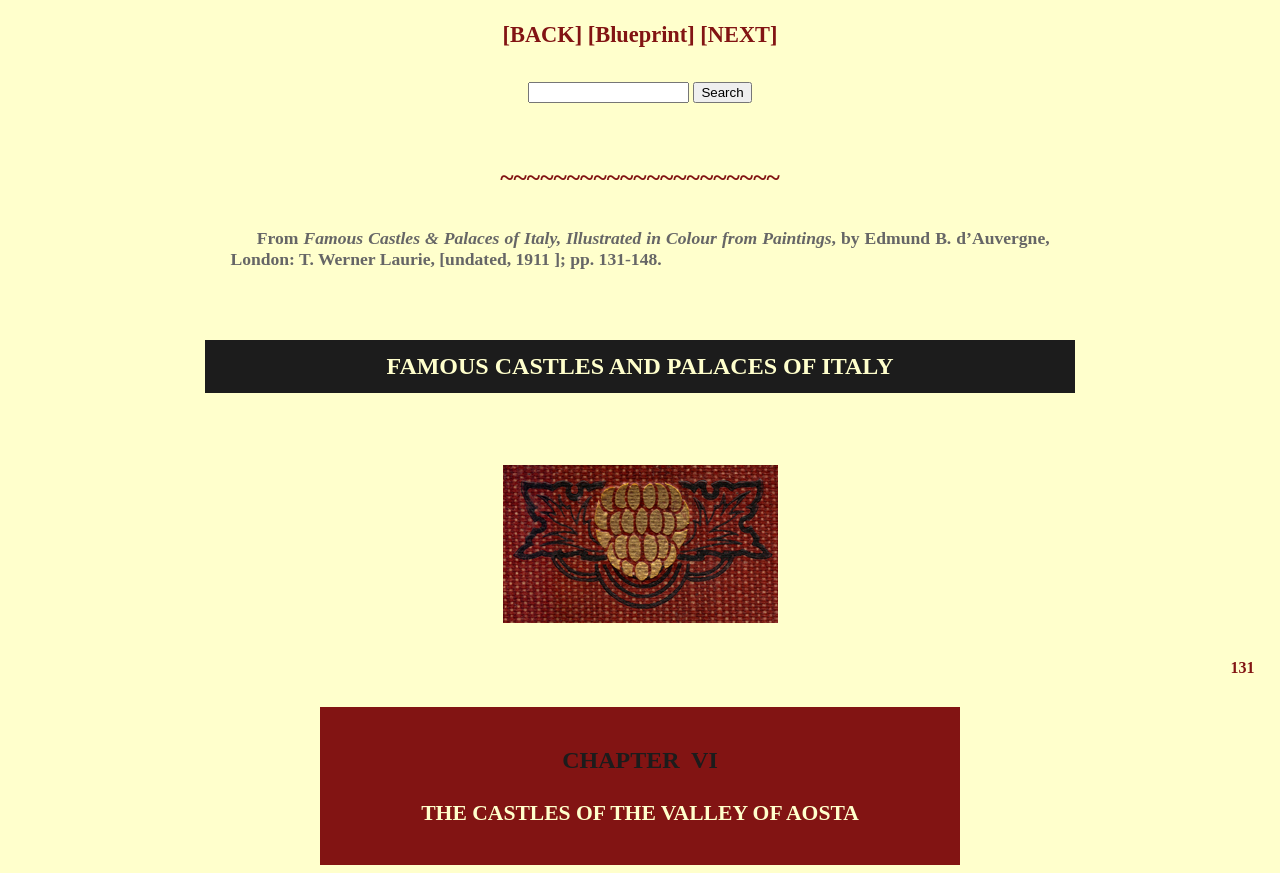Answer this question using a single word or a brief phrase:
What is the page number of the current page?

131